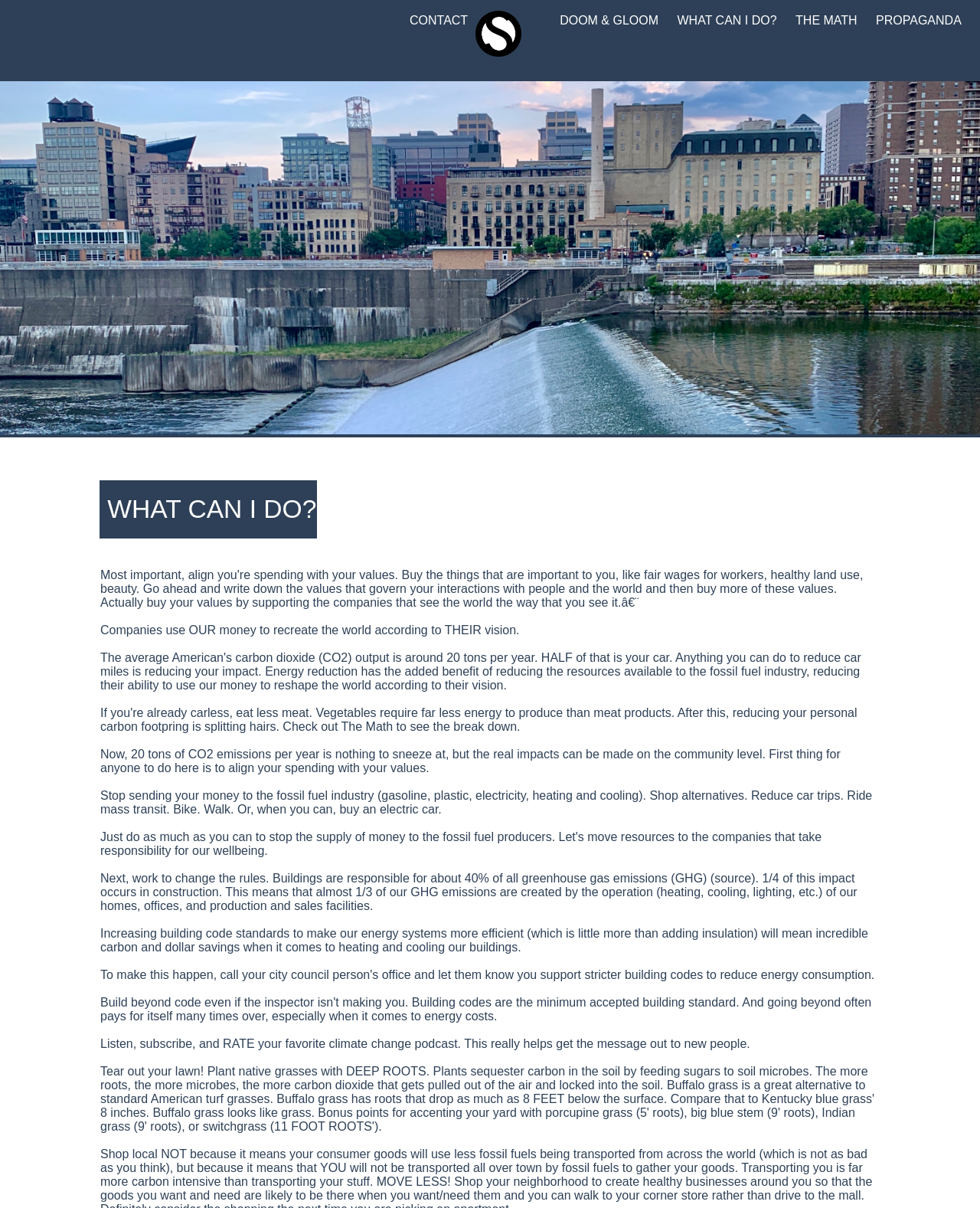What is the recommended action to reduce carbon emissions from buildings?
Using the visual information, reply with a single word or short phrase.

Increase building code standards